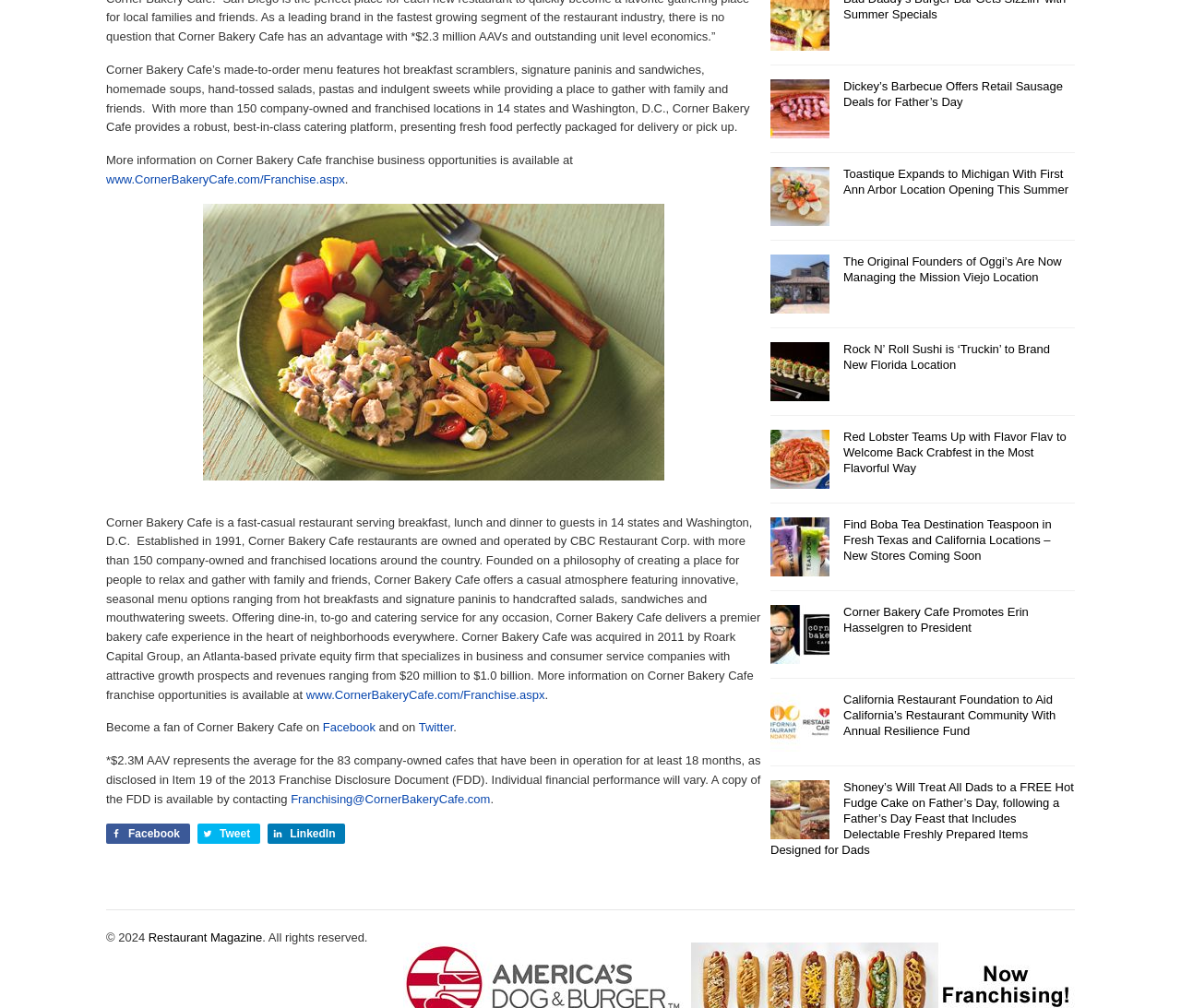What is the average annual volume of Corner Bakery Cafe's company-owned cafes?
Respond with a short answer, either a single word or a phrase, based on the image.

$2.3M